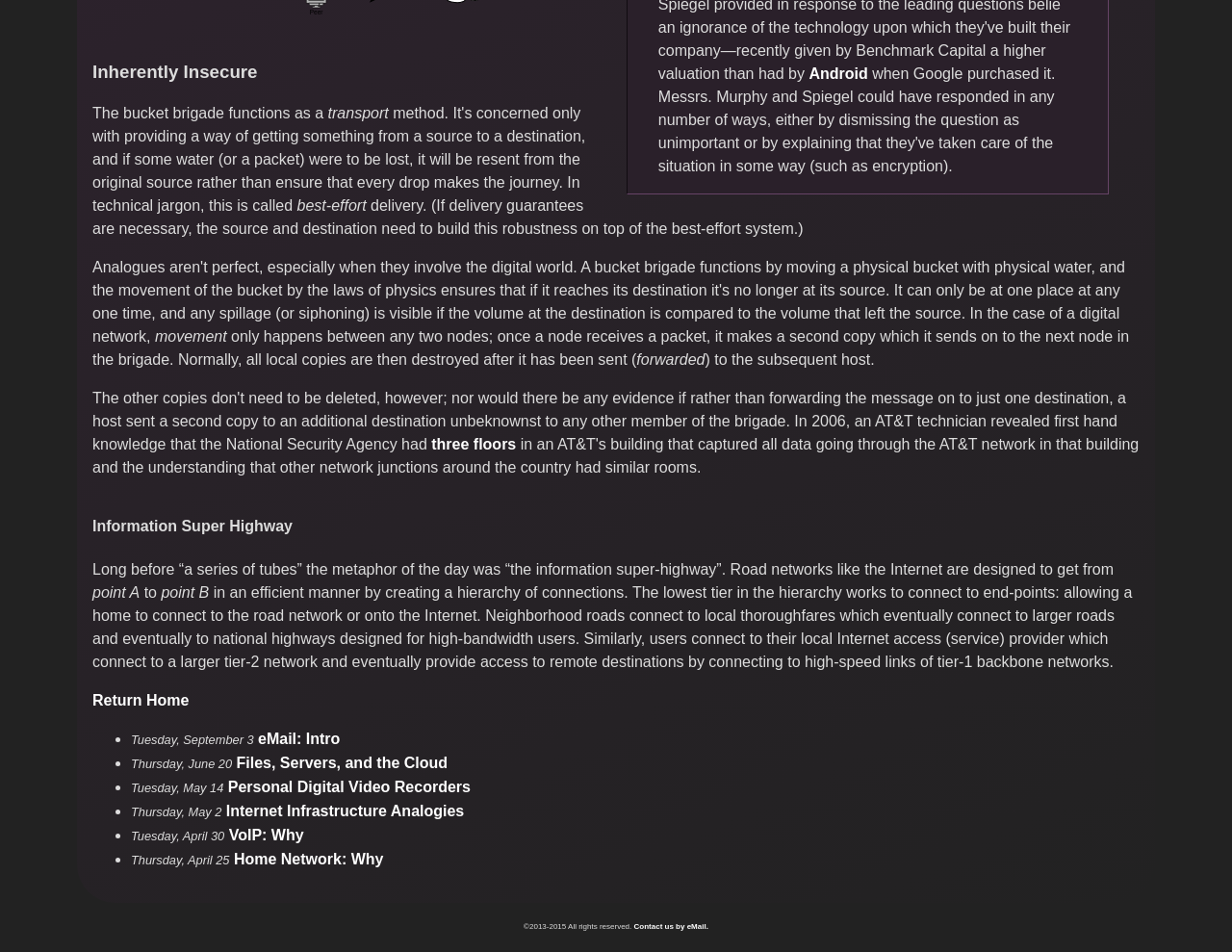Highlight the bounding box coordinates of the element you need to click to perform the following instruction: "Click on 'Android'."

[0.657, 0.069, 0.704, 0.086]